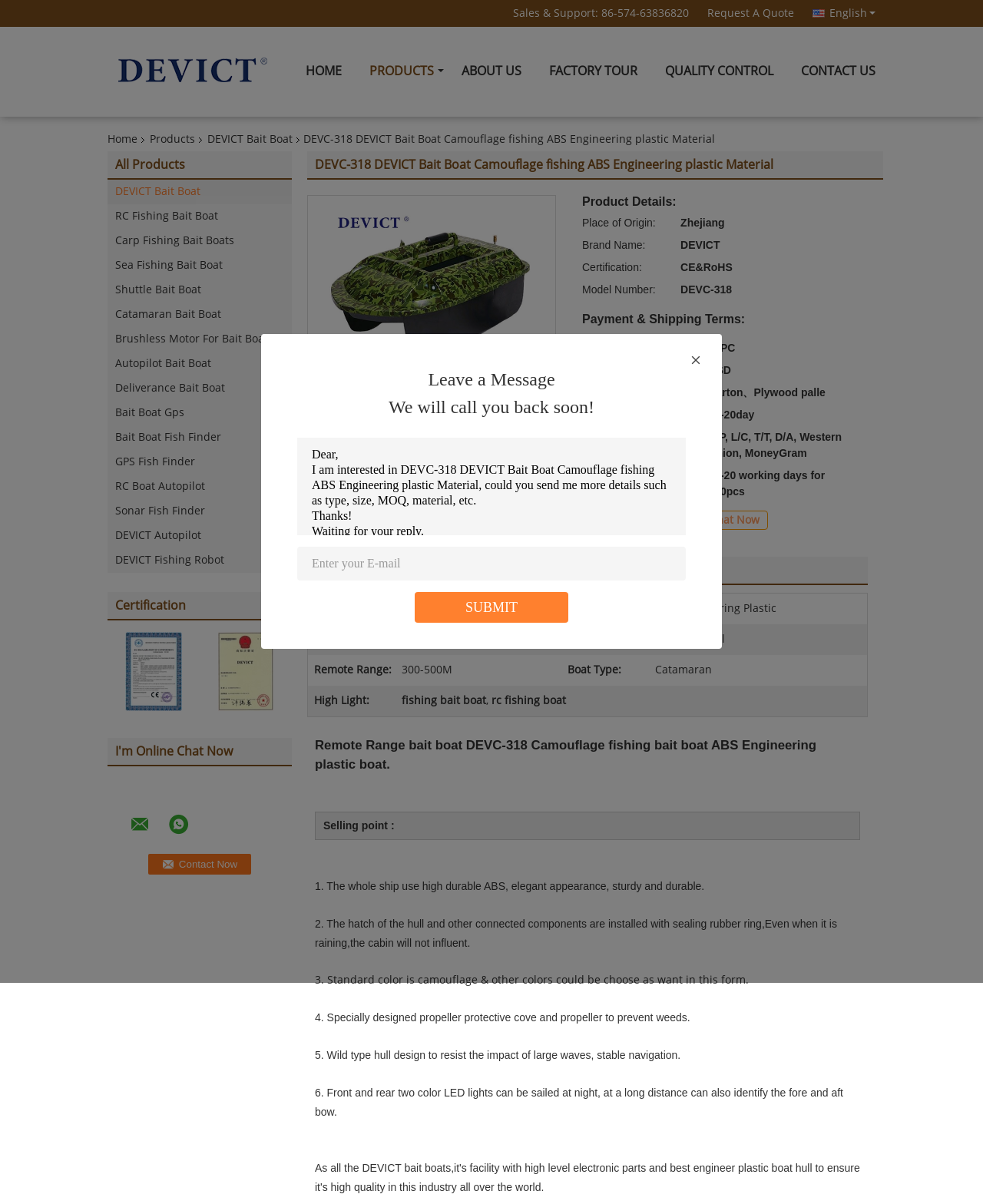Pinpoint the bounding box coordinates of the element that must be clicked to accomplish the following instruction: "Leave a message". The coordinates should be in the format of four float numbers between 0 and 1, i.e., [left, top, right, bottom].

[0.435, 0.307, 0.565, 0.323]